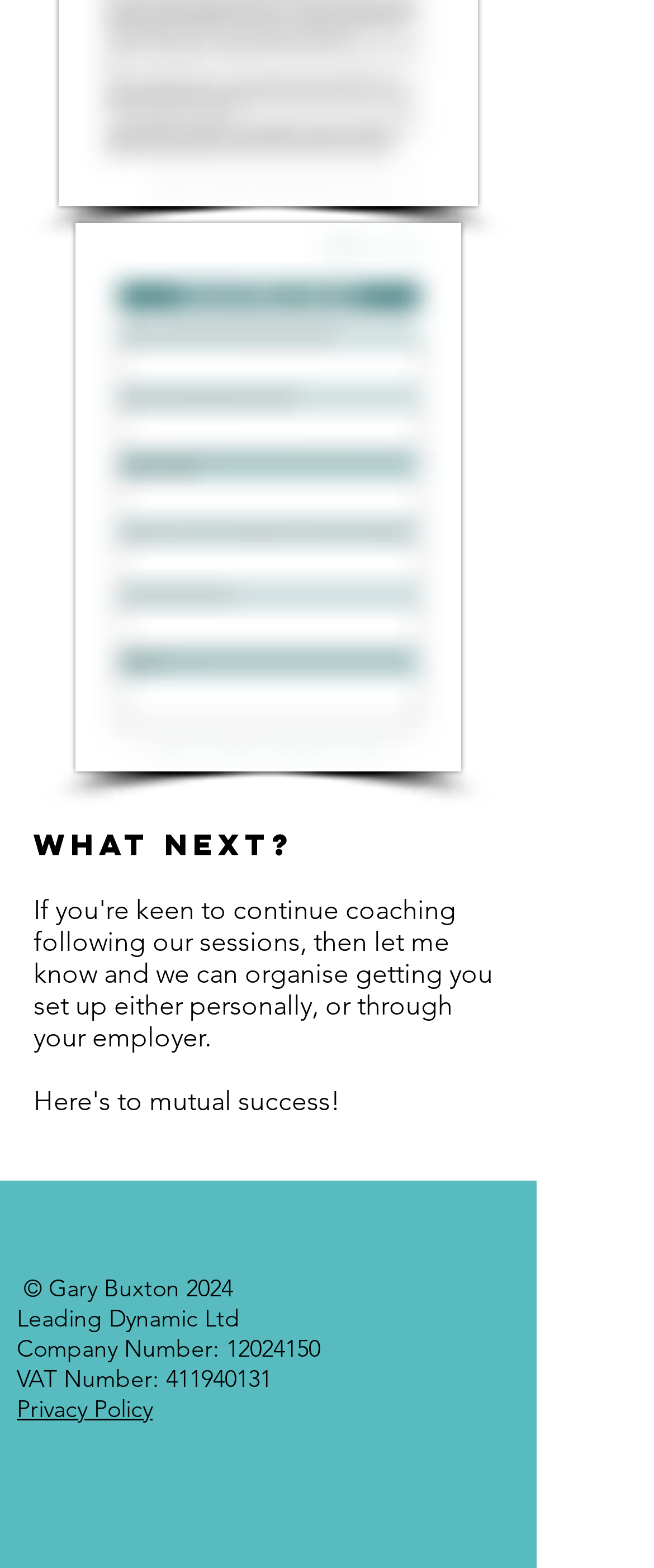What is the VAT number?
Please answer using one word or phrase, based on the screenshot.

411940131